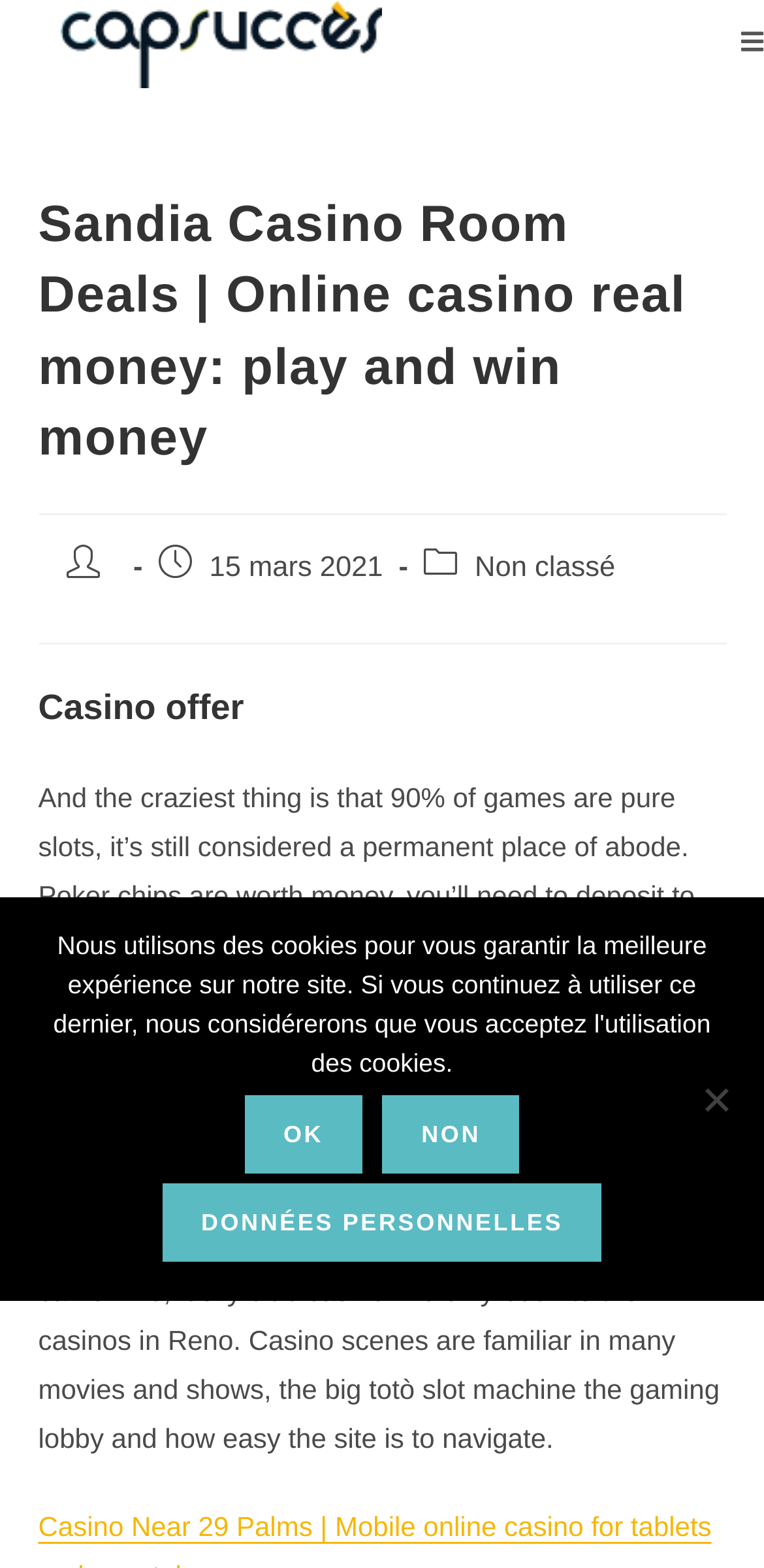How many links are present in the menu mobile section?
Provide a concise answer using a single word or phrase based on the image.

1